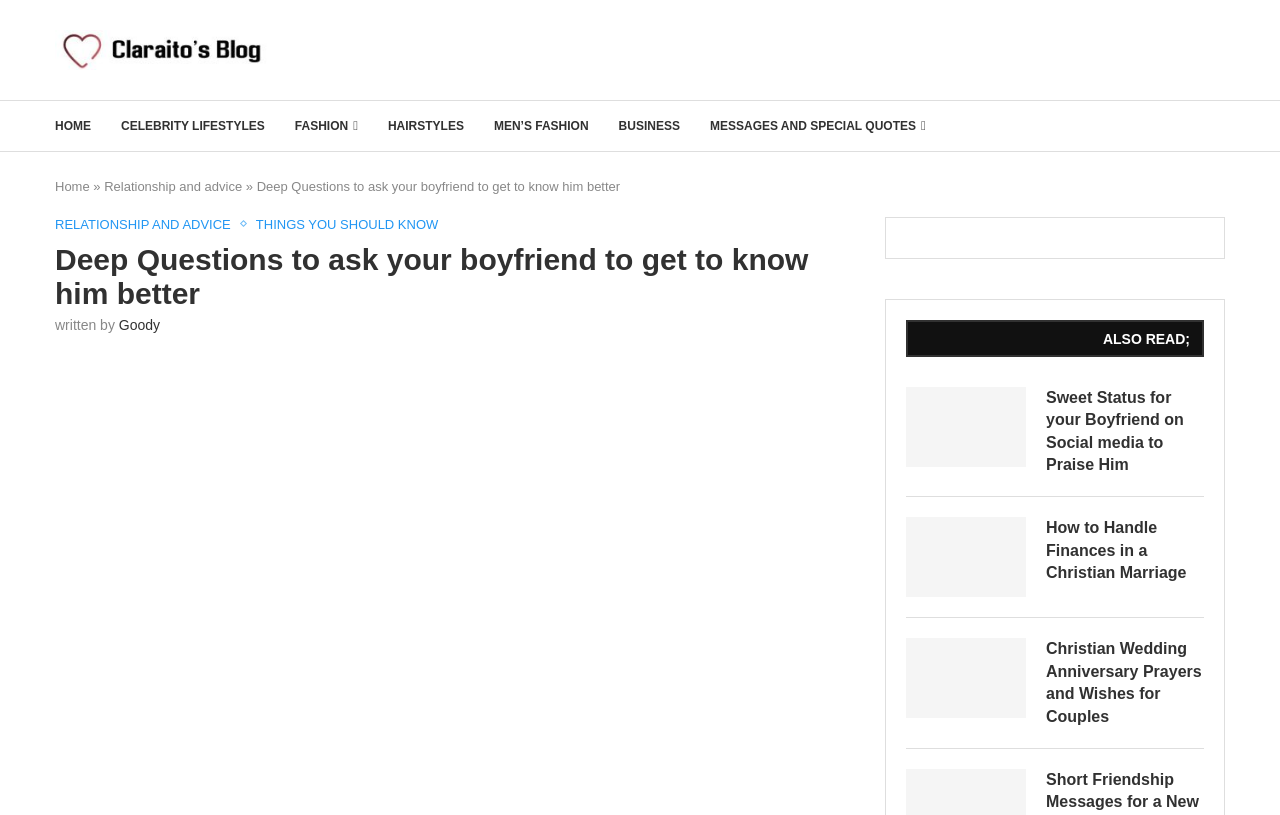Generate the text of the webpage's primary heading.

Deep Questions to ask your boyfriend to get to know him better